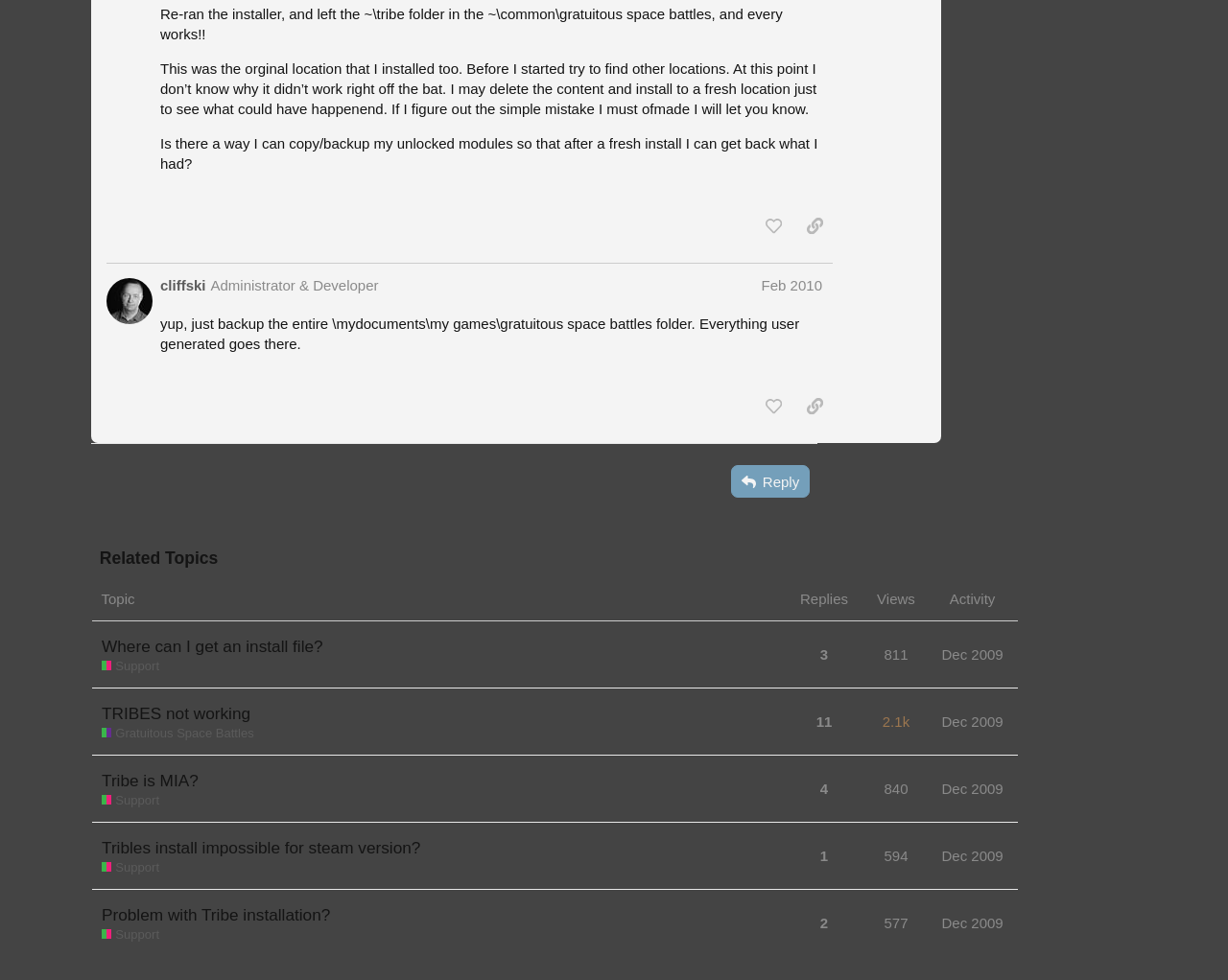How many replies does the topic 'TRIBES not working' have?
Please ensure your answer is as detailed and informative as possible.

I found the answer by looking at the table in the 'Related Topics' section, where the topic 'TRIBES not working Gratuitous Space Battles' has a gridcell 'This topic has 11 replies'. This indicates that the topic has 11 replies.